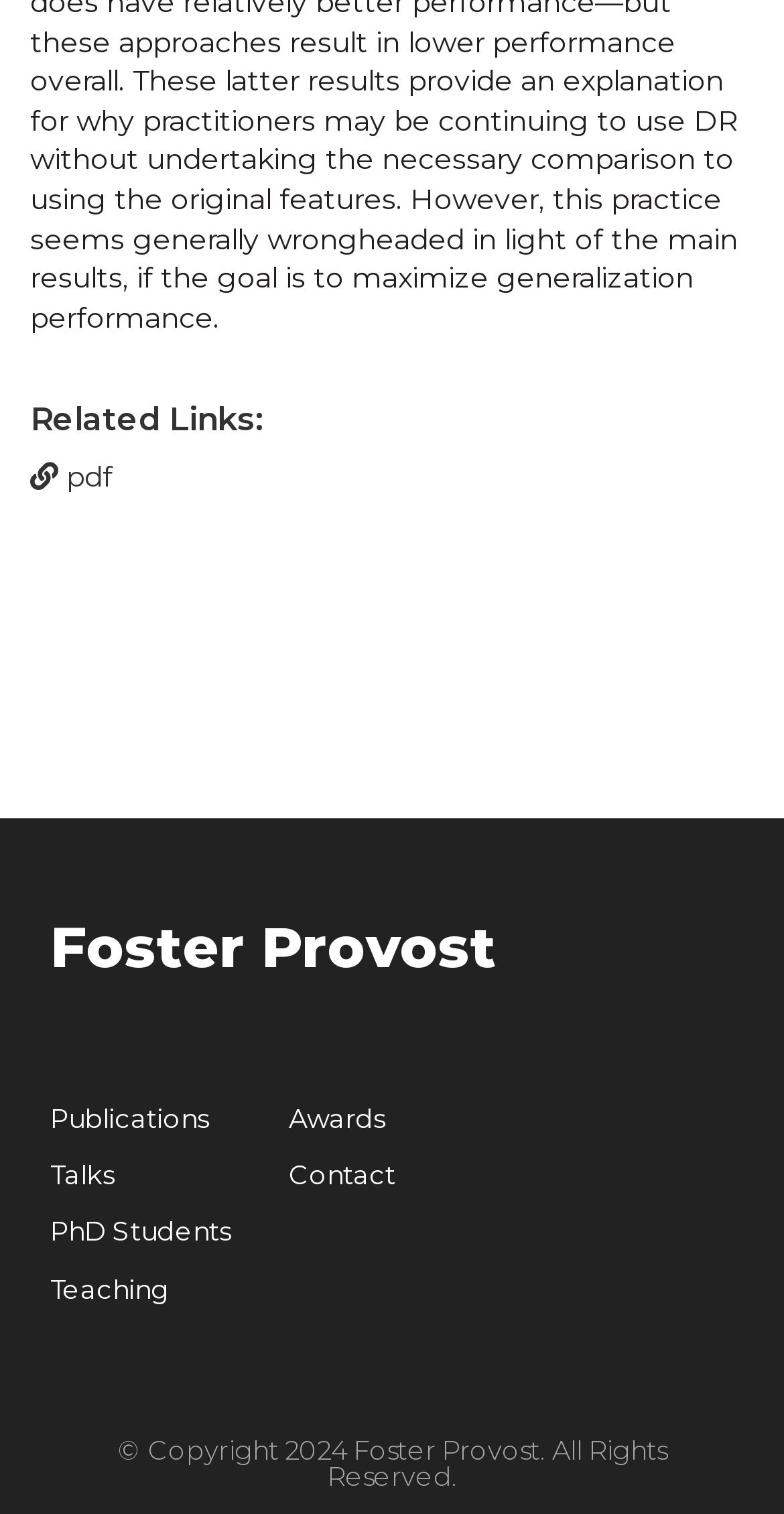Given the element description "Talks" in the screenshot, predict the bounding box coordinates of that UI element.

[0.064, 0.761, 0.317, 0.792]